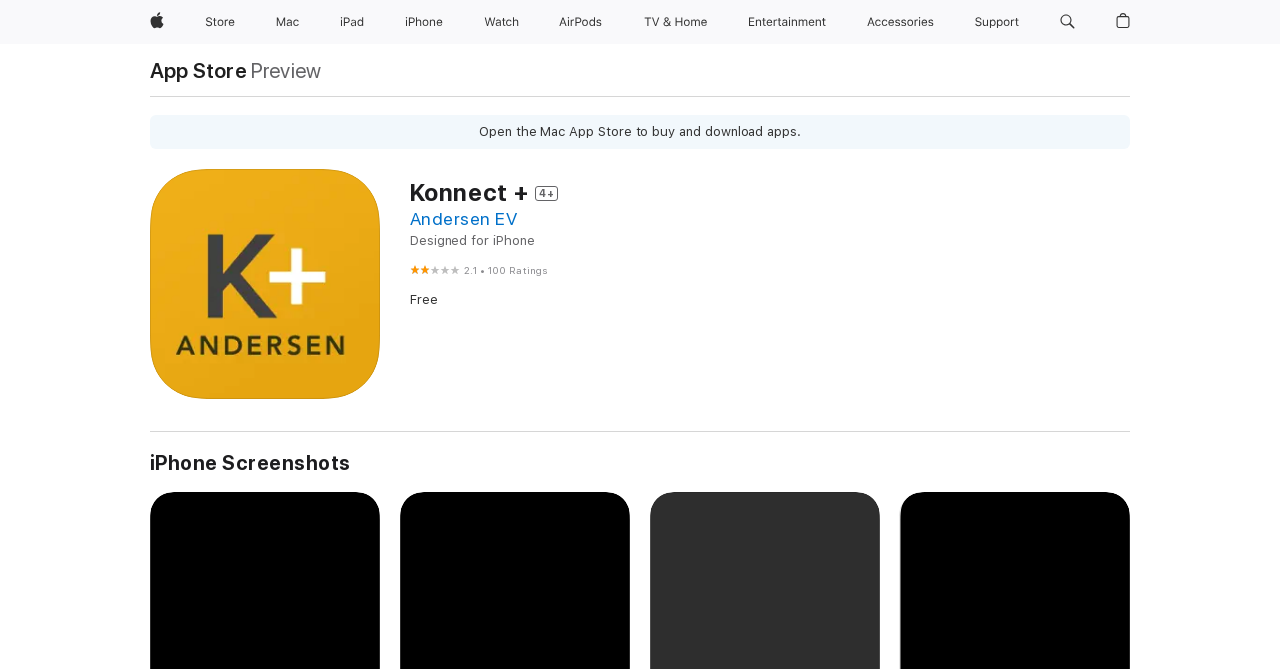Answer the question with a brief word or phrase:
What type of device is the app designed for?

iPhone